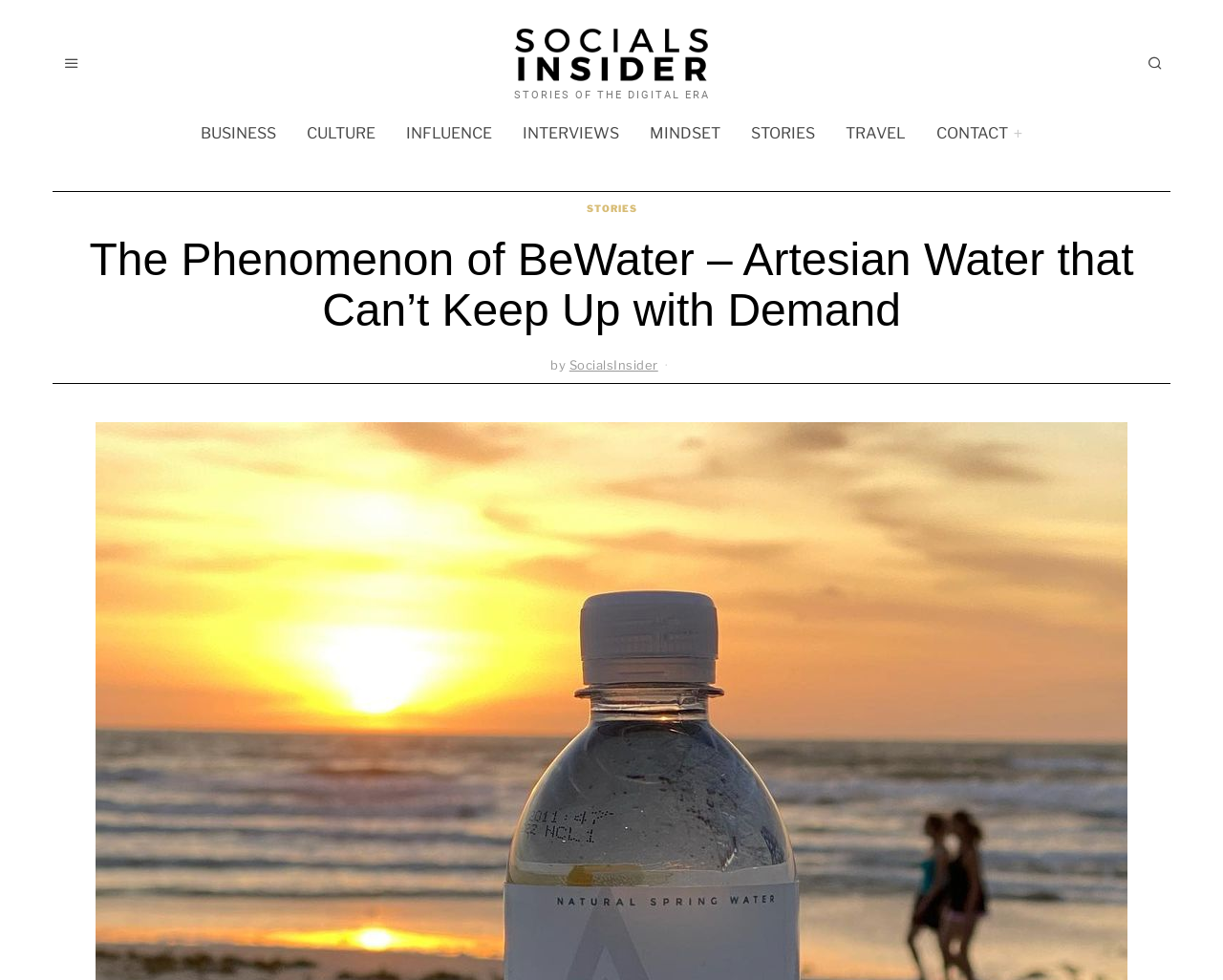What is the purpose of the progress bar at the top?
Offer a detailed and exhaustive answer to the question.

I found a progress bar element at the top of the webpage, which suggests that it is a loading indicator that shows the progress of the webpage loading.